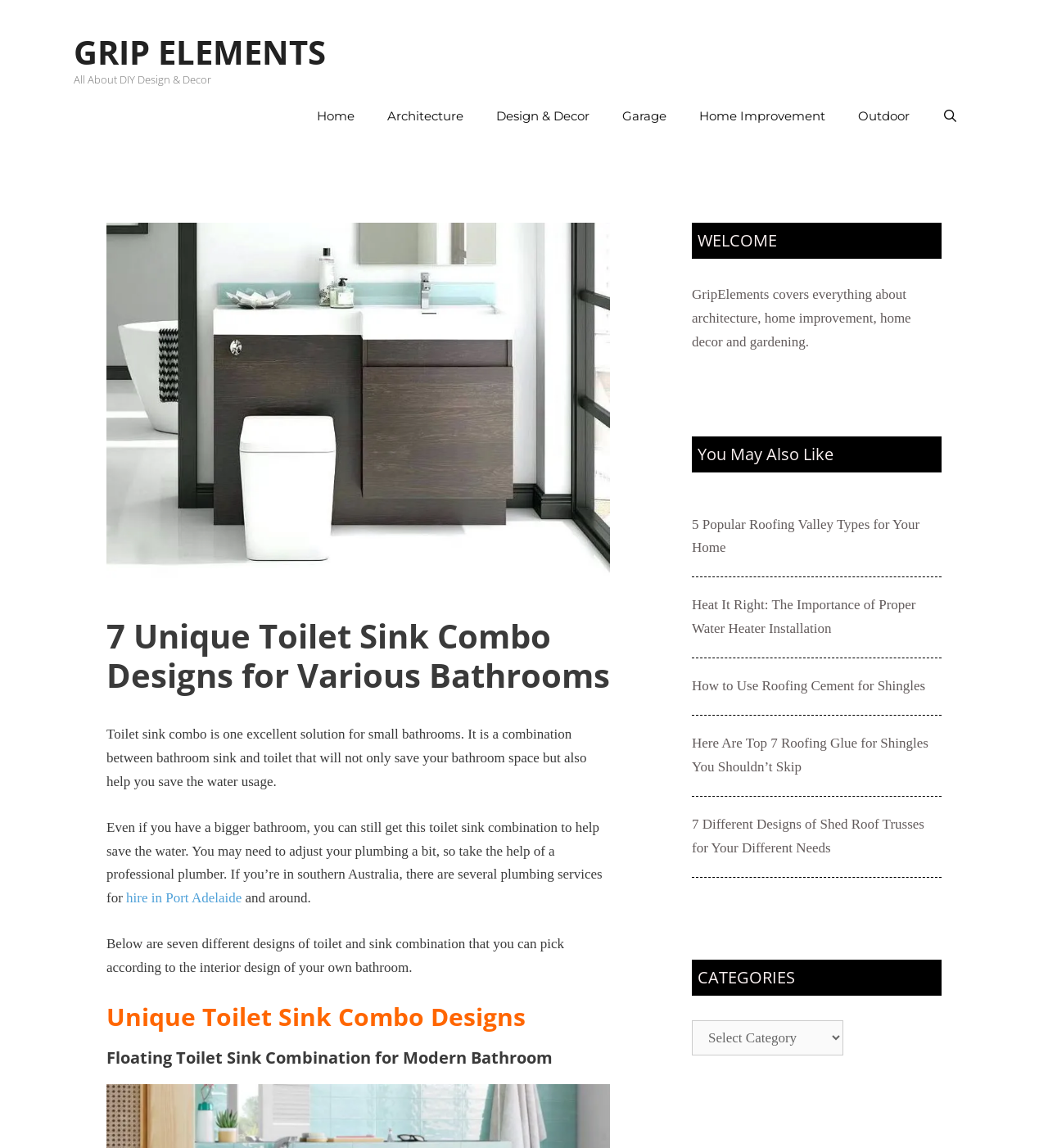Please indicate the bounding box coordinates of the element's region to be clicked to achieve the instruction: "Explore the 'Design & Decor' category". Provide the coordinates as four float numbers between 0 and 1, i.e., [left, top, right, bottom].

[0.458, 0.08, 0.578, 0.123]